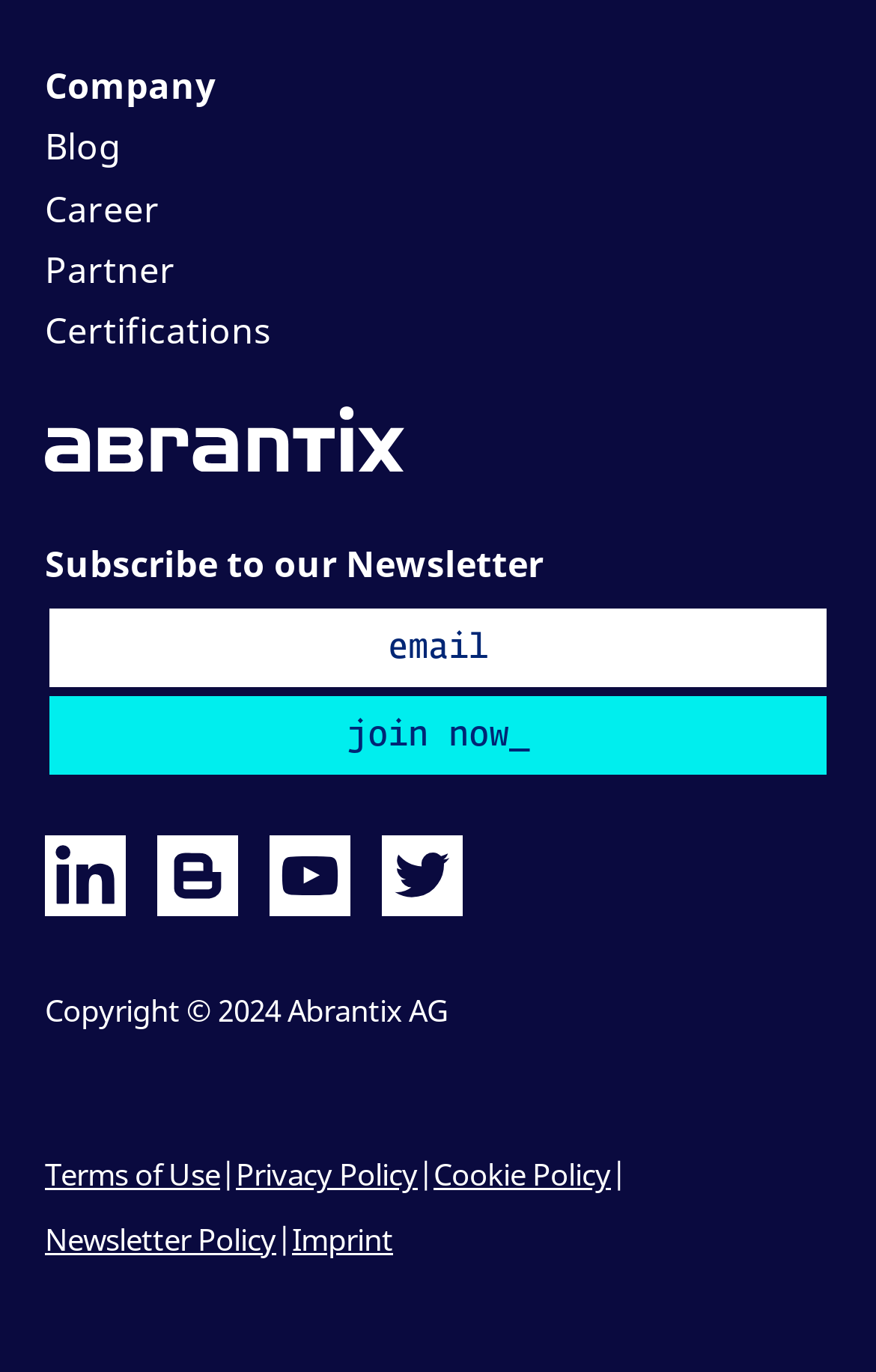Locate the bounding box coordinates of the area you need to click to fulfill this instruction: 'View the Terms of Use'. The coordinates must be in the form of four float numbers ranging from 0 to 1: [left, top, right, bottom].

[0.051, 0.835, 0.251, 0.88]